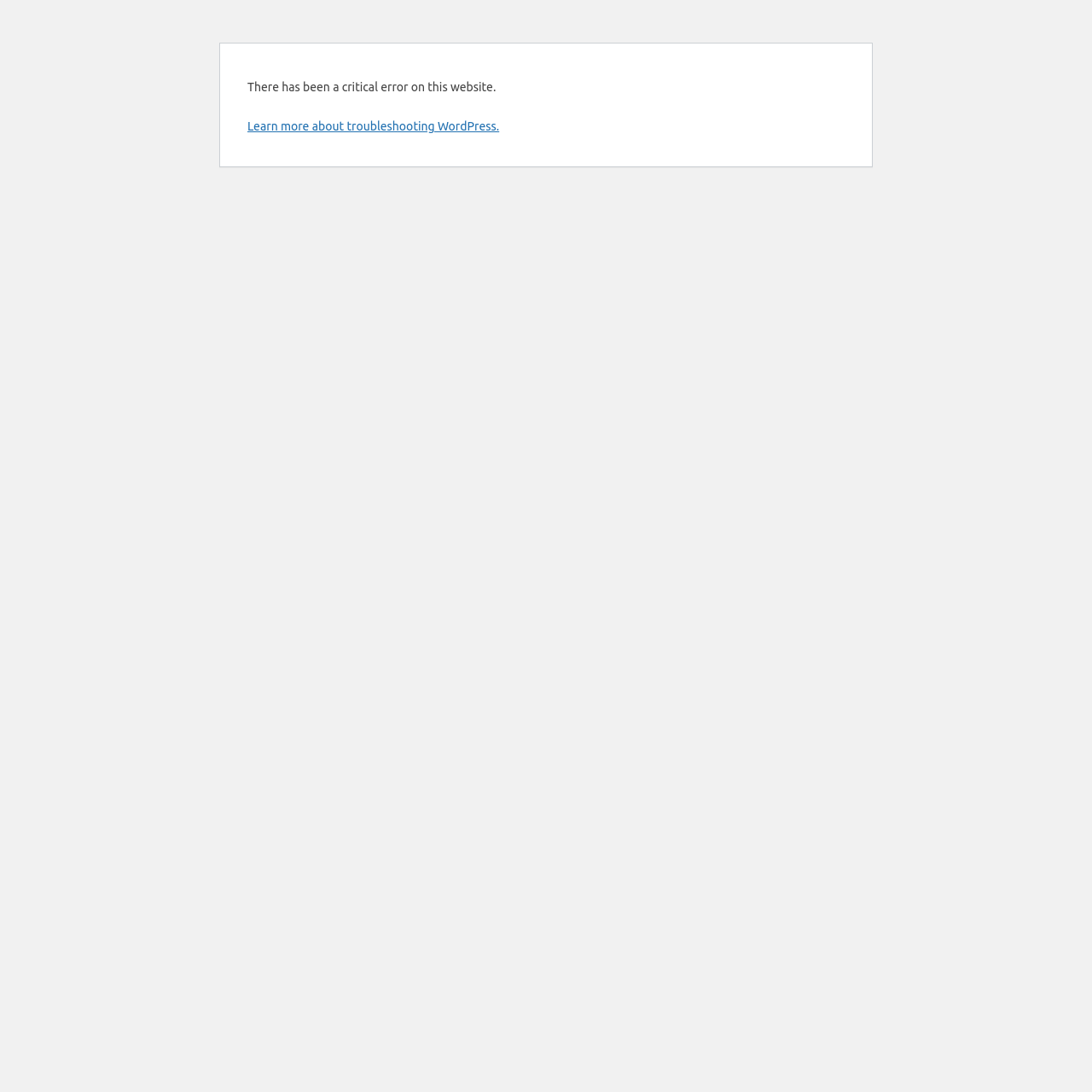Extract the bounding box coordinates for the UI element described by the text: "Learn more about troubleshooting WordPress.". The coordinates should be in the form of [left, top, right, bottom] with values between 0 and 1.

[0.227, 0.109, 0.457, 0.122]